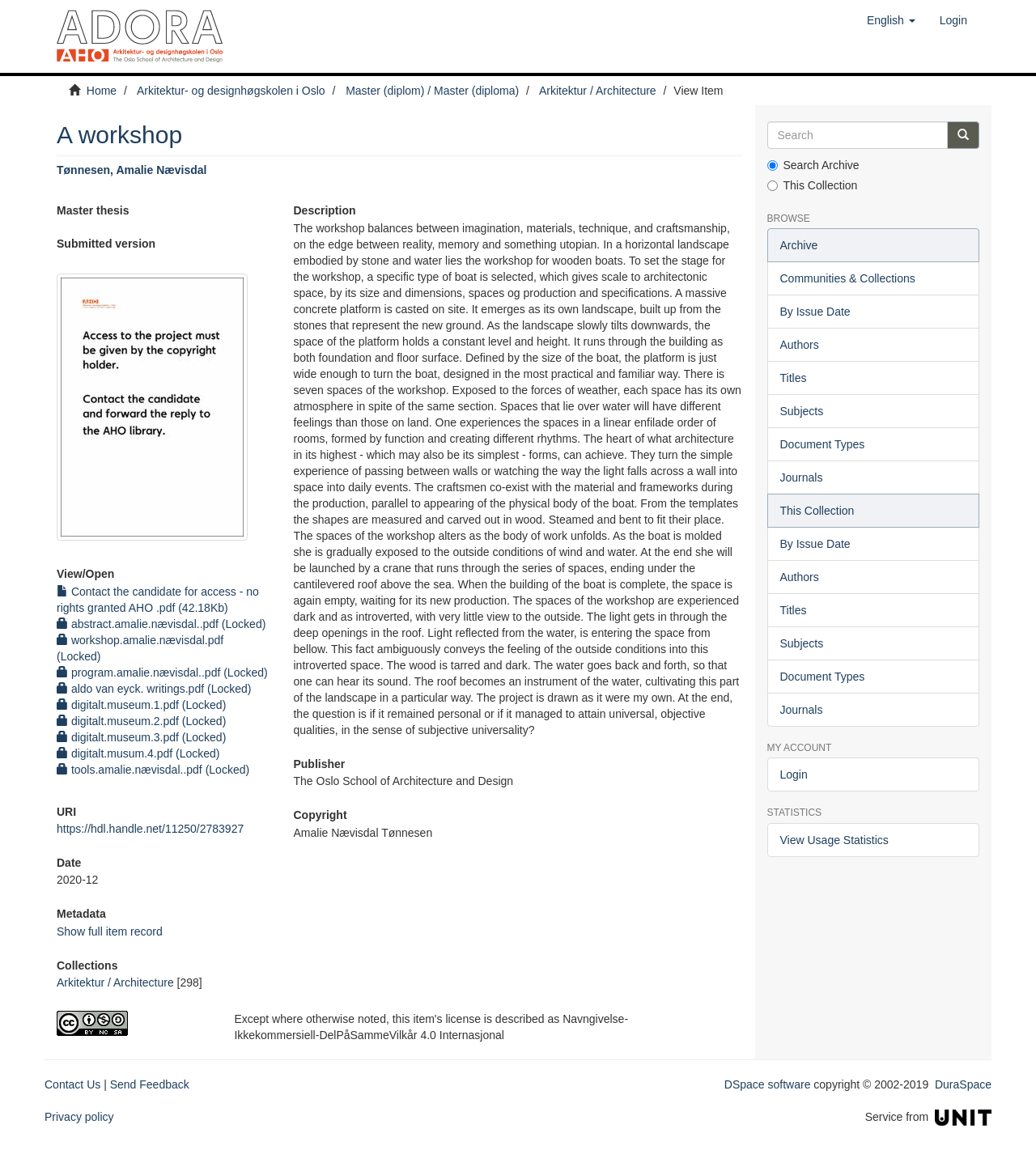Using the format (top-left x, top-left y, bottom-right x, bottom-right y), provide the bounding box coordinates for the described UI element. All values should be floating point numbers between 0 and 1: name="query" placeholder="Search"

[0.74, 0.106, 0.915, 0.129]